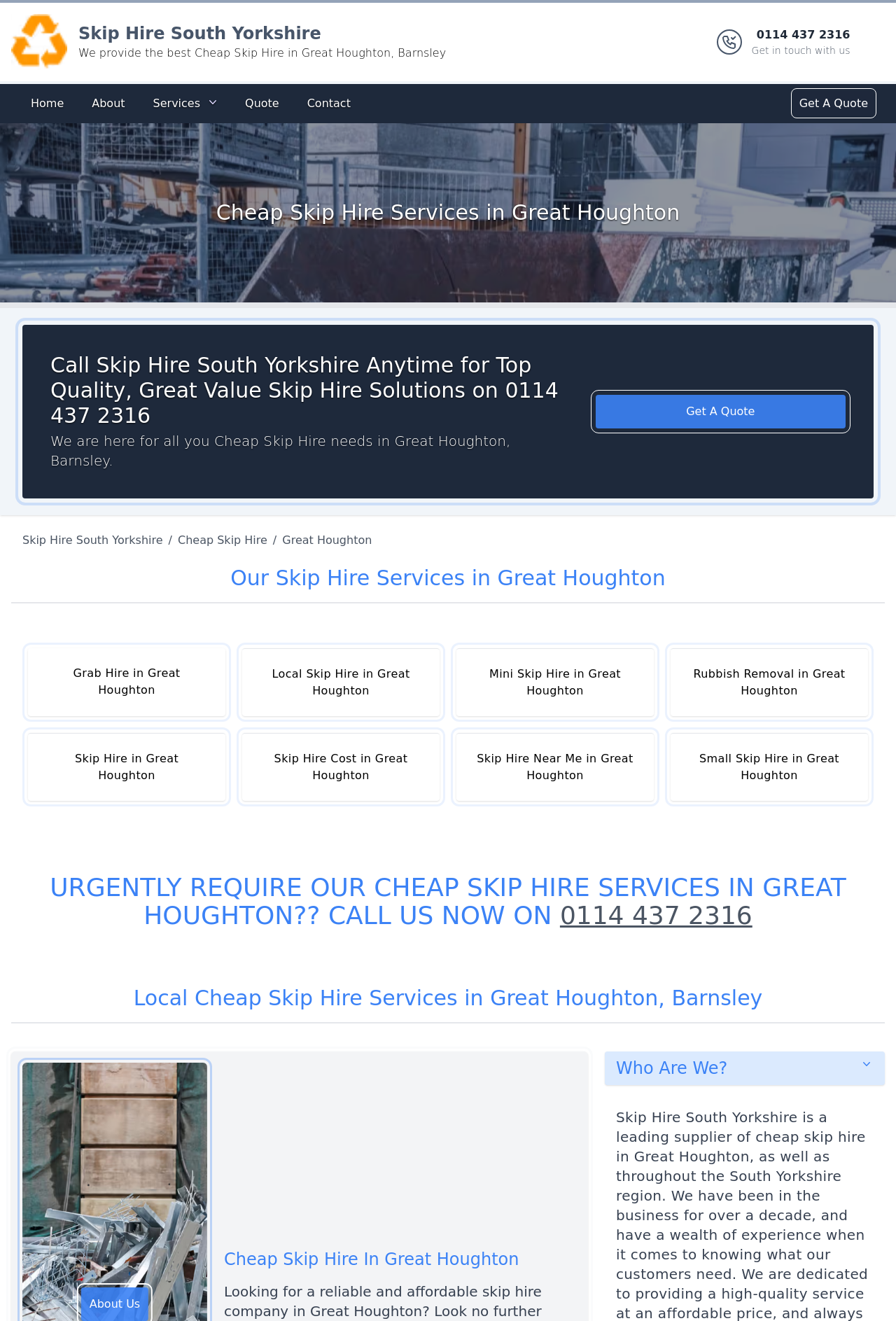Determine the bounding box coordinates for the clickable element to execute this instruction: "Call Skip Hire South Yorkshire for top quality skip hire solutions". Provide the coordinates as four float numbers between 0 and 1, i.e., [left, top, right, bottom].

[0.625, 0.682, 0.84, 0.704]